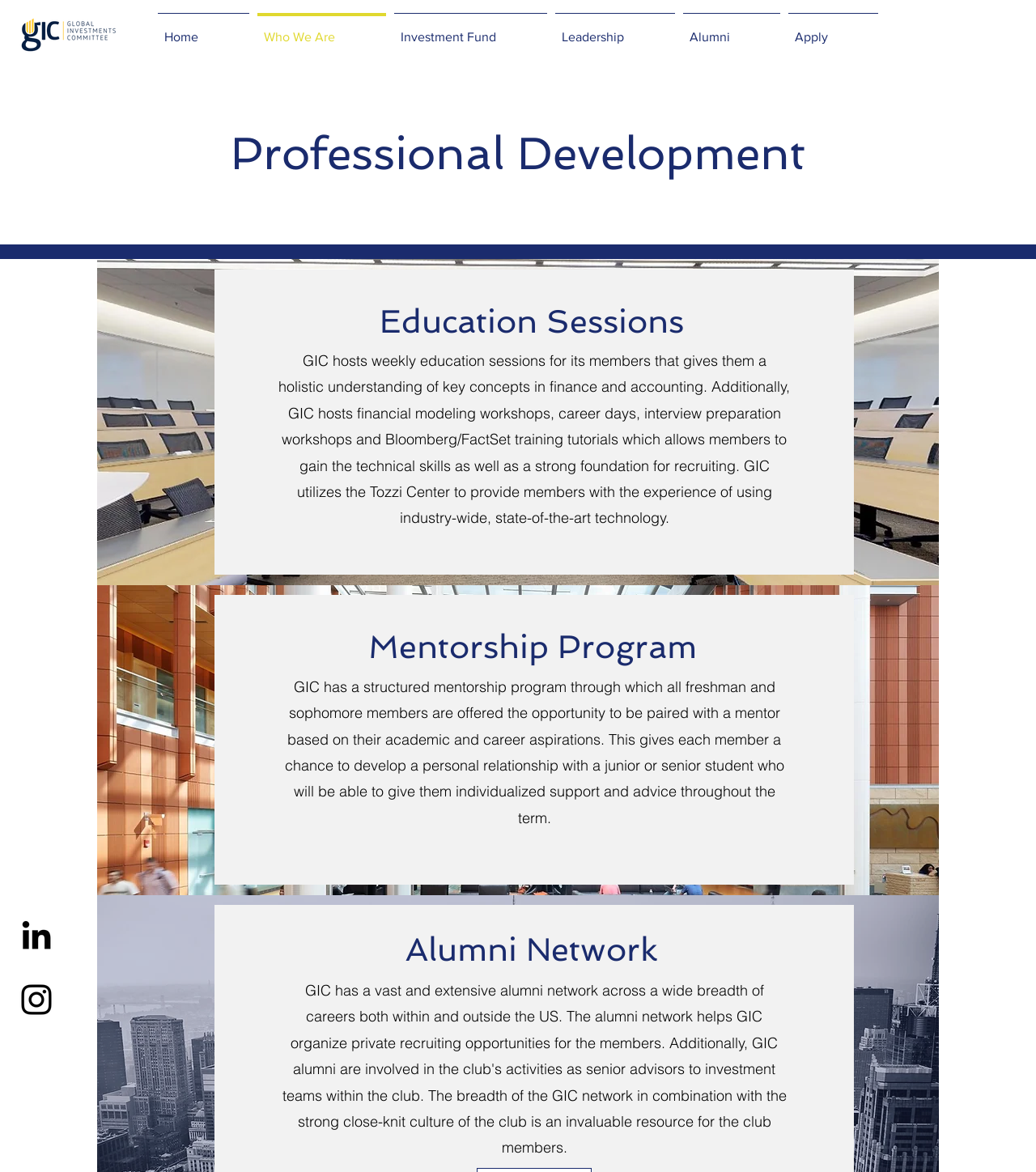Answer the question using only a single word or phrase: 
What is the location of the image with the caption 'stephen-m-ross-school-of-business-classroom.jpg'?

Top right